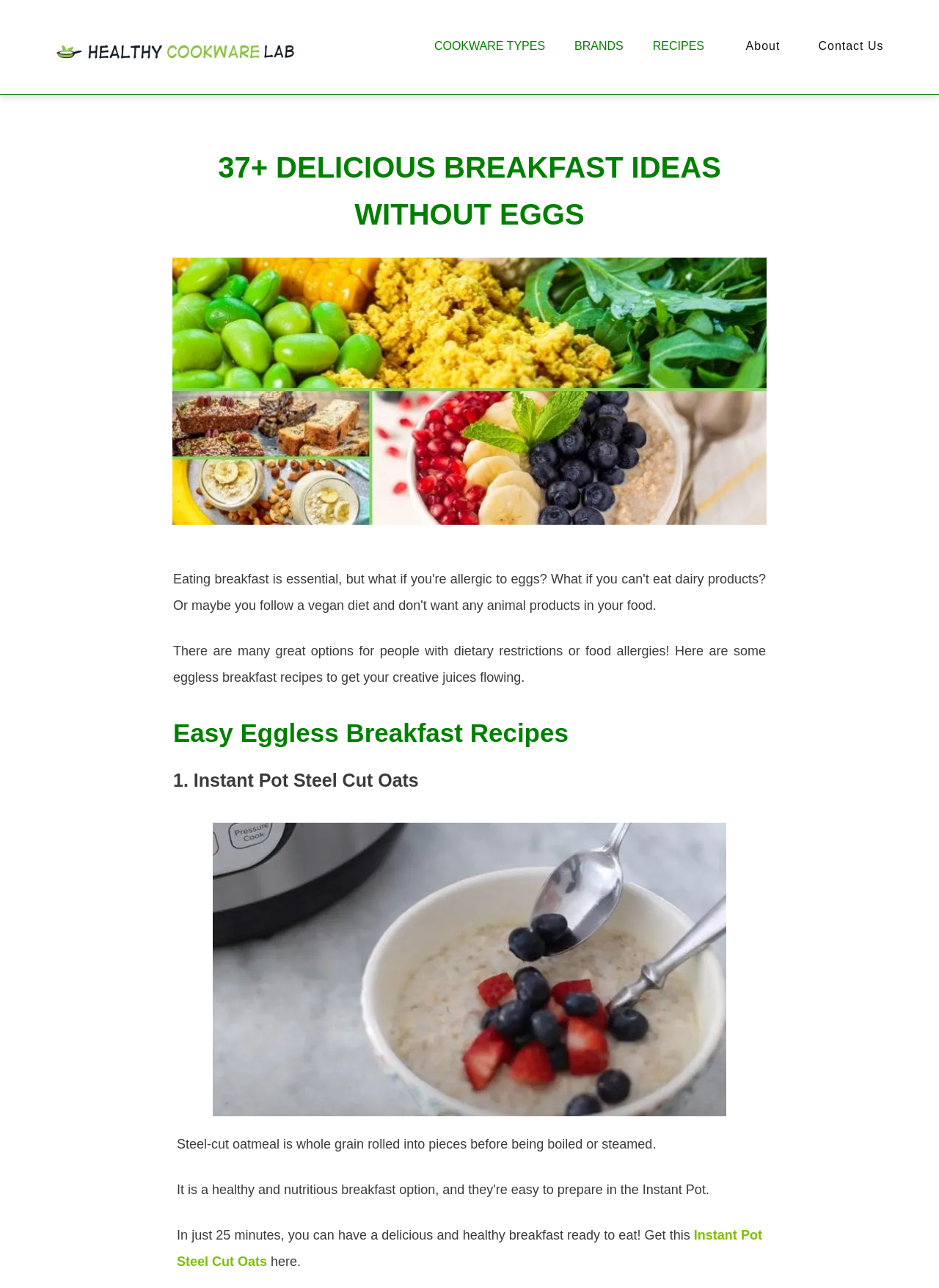Can you give a detailed response to the following question using the information from the image? What is the first eggless breakfast recipe?

The first eggless breakfast recipe is 'Instant Pot Steel Cut Oats', which is located below the heading 'Easy Eggless Breakfast Recipes'. It has a link and an image associated with it, with a bounding box of [0.227, 0.639, 0.773, 0.867].